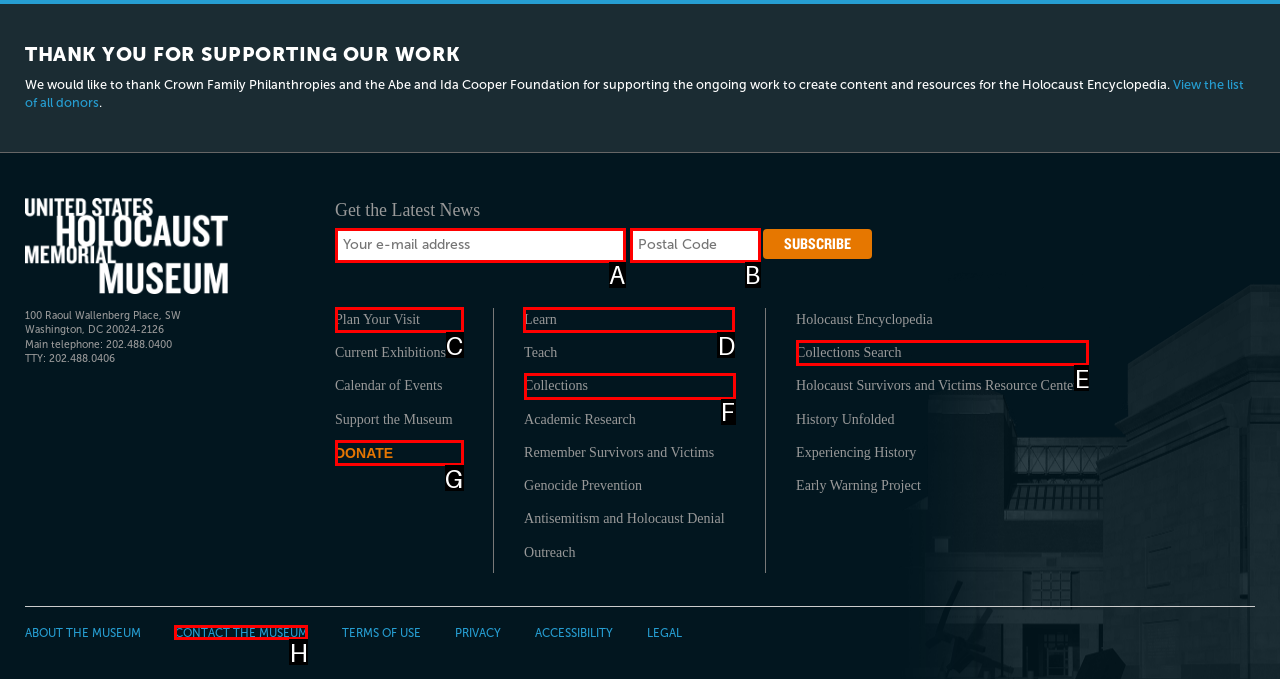Indicate which HTML element you need to click to complete the task: Learn about the Holocaust. Provide the letter of the selected option directly.

D